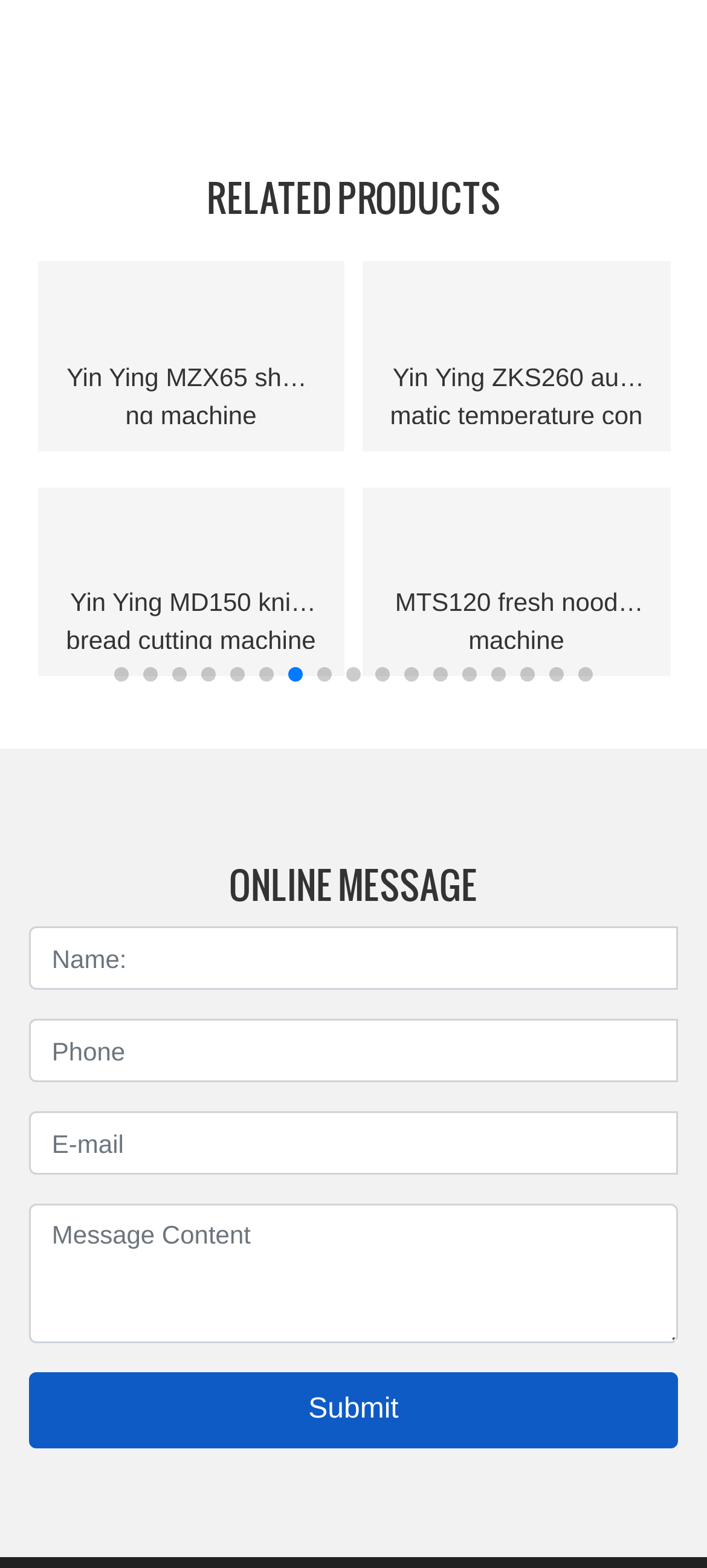Find the bounding box coordinates of the element you need to click on to perform this action: 'Enter your name'. The coordinates should be represented by four float values between 0 and 1, in the format [left, top, right, bottom].

[0.04, 0.591, 0.96, 0.631]